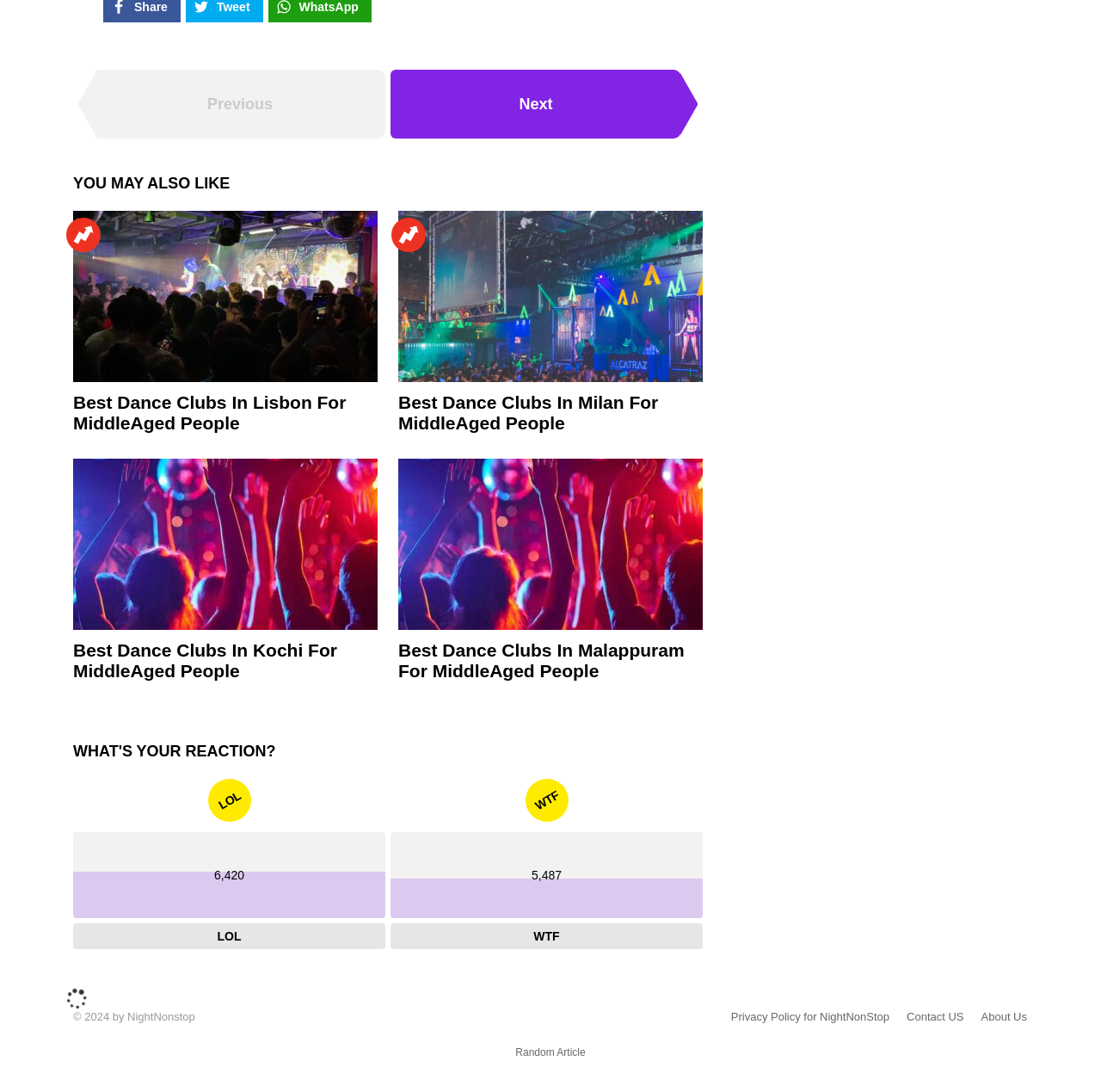Bounding box coordinates are specified in the format (top-left x, top-left y, bottom-right x, bottom-right y). All values are floating point numbers bounded between 0 and 1. Please provide the bounding box coordinate of the region this sentence describes: About Us

[0.883, 0.925, 0.941, 0.938]